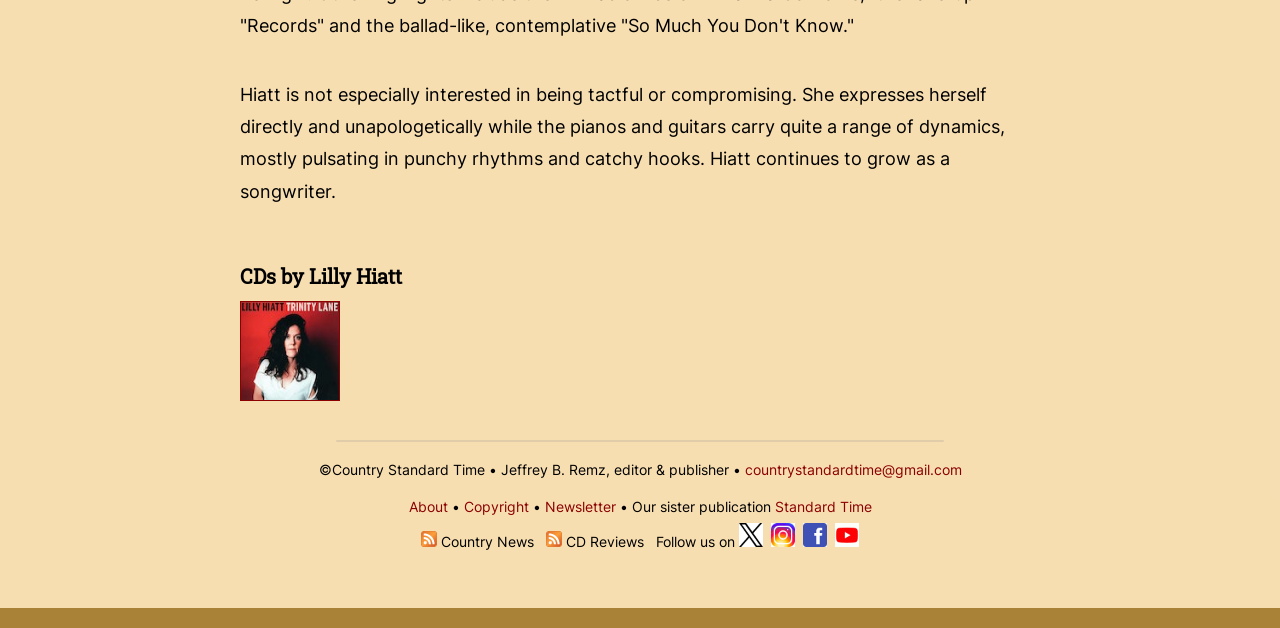What is the name of the album reviewed?
Please provide a single word or phrase based on the screenshot.

Trinity Lane